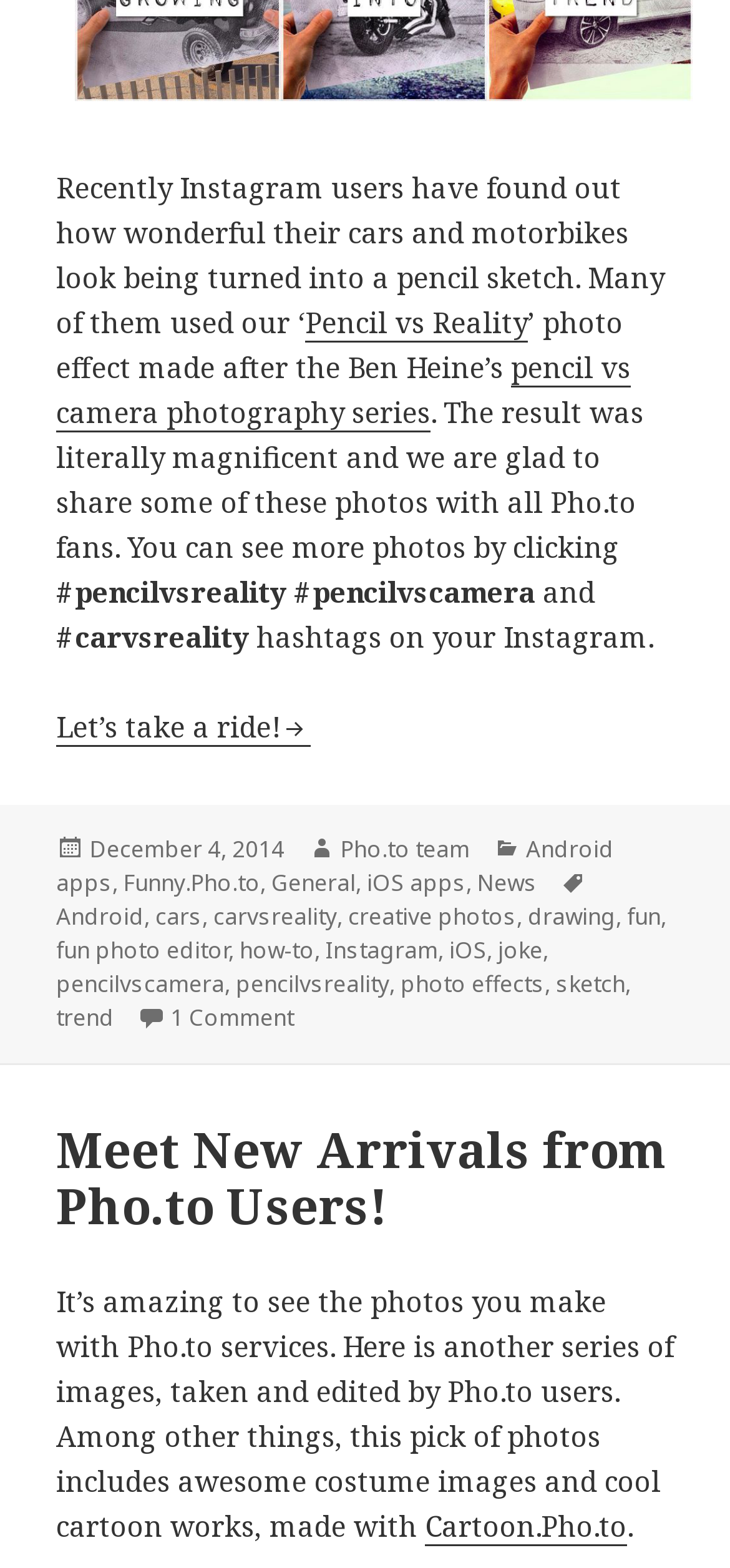Please locate the bounding box coordinates of the element's region that needs to be clicked to follow the instruction: "Check out the 'Meet New Arrivals from Pho.to Users!' article". The bounding box coordinates should be provided as four float numbers between 0 and 1, i.e., [left, top, right, bottom].

[0.077, 0.712, 0.915, 0.79]